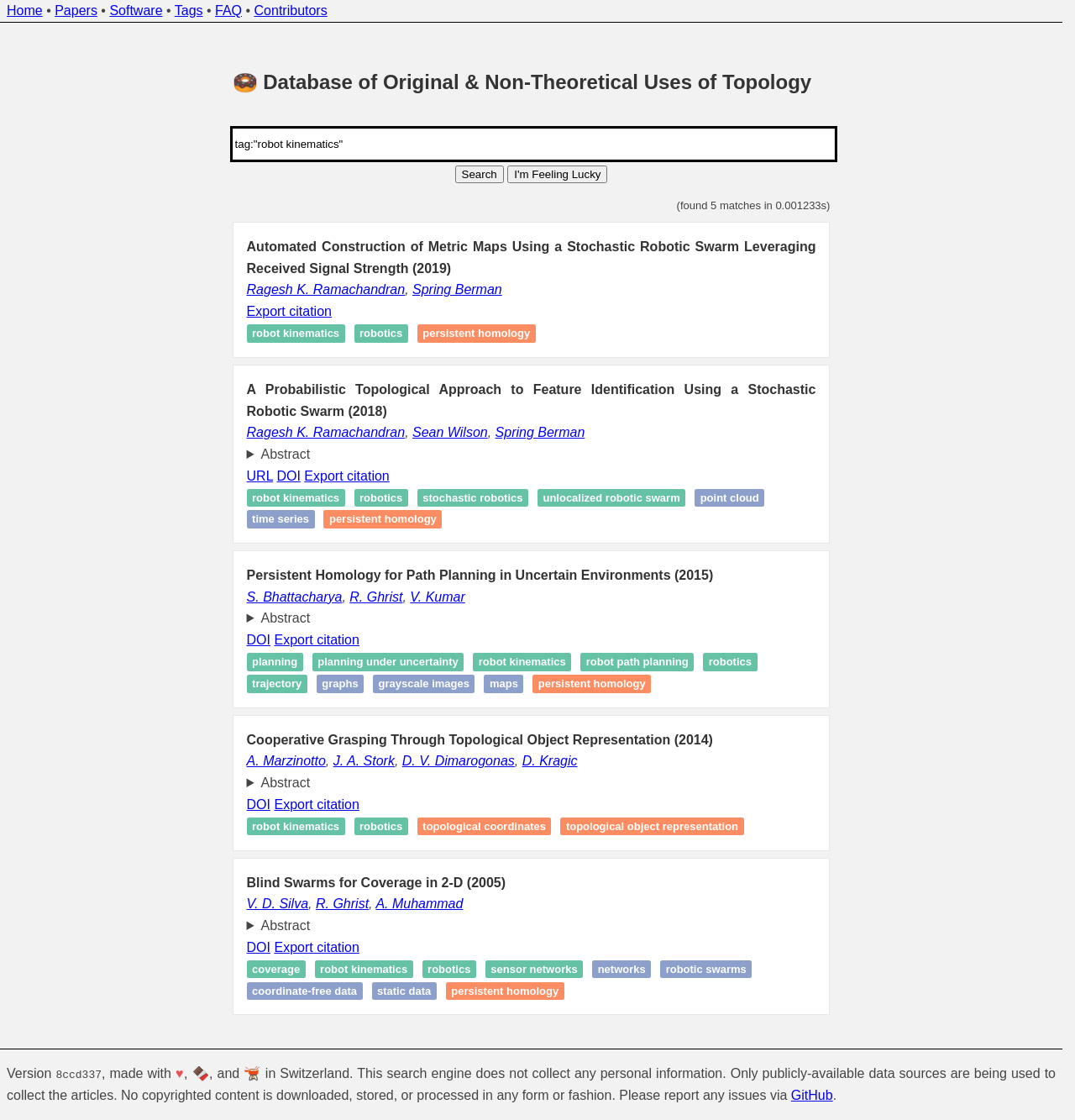Respond with a single word or phrase:
What is the search term used?

tag:robot kinematics